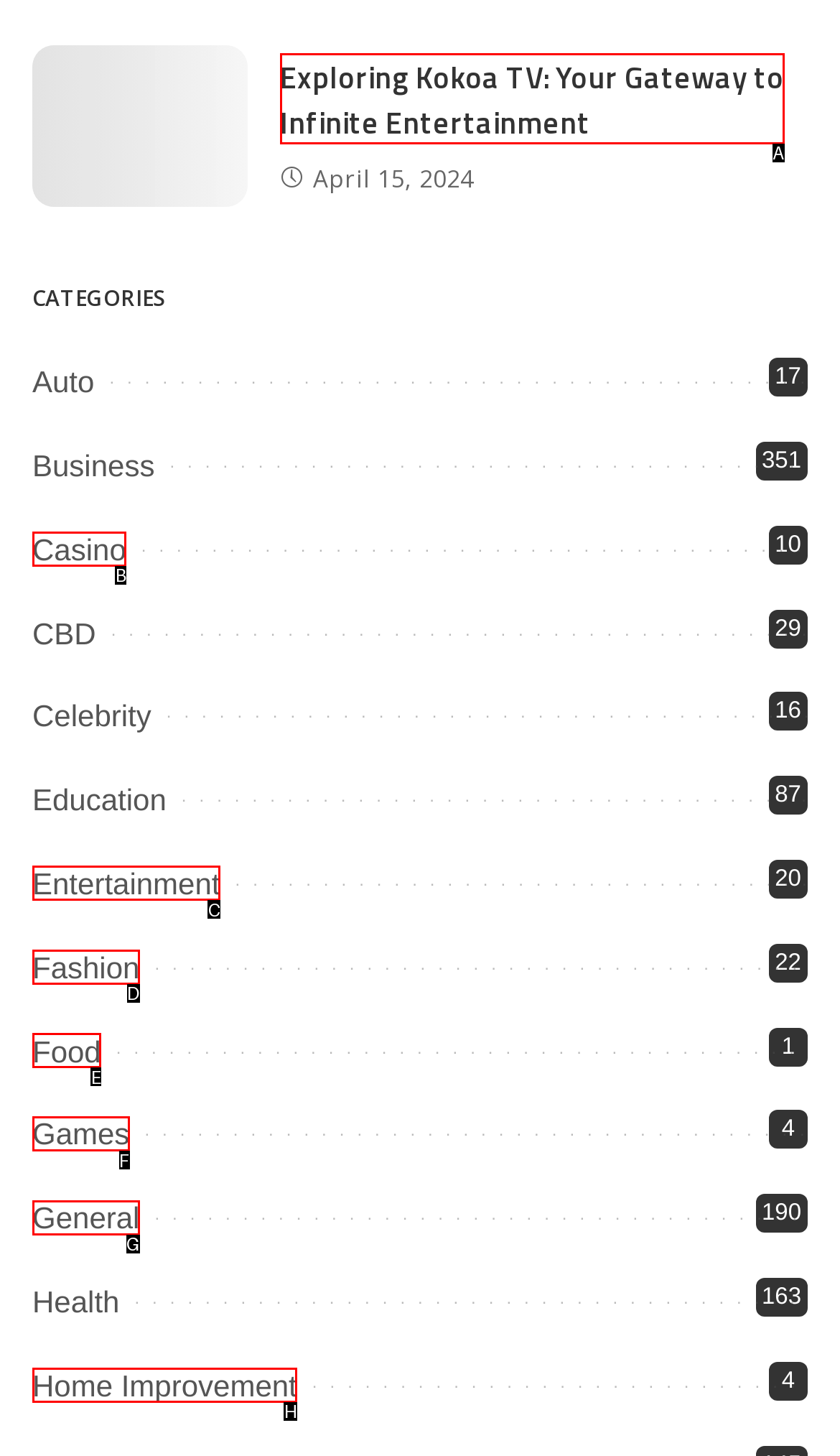From the provided choices, determine which option matches the description: Home Improvement4. Respond with the letter of the correct choice directly.

H